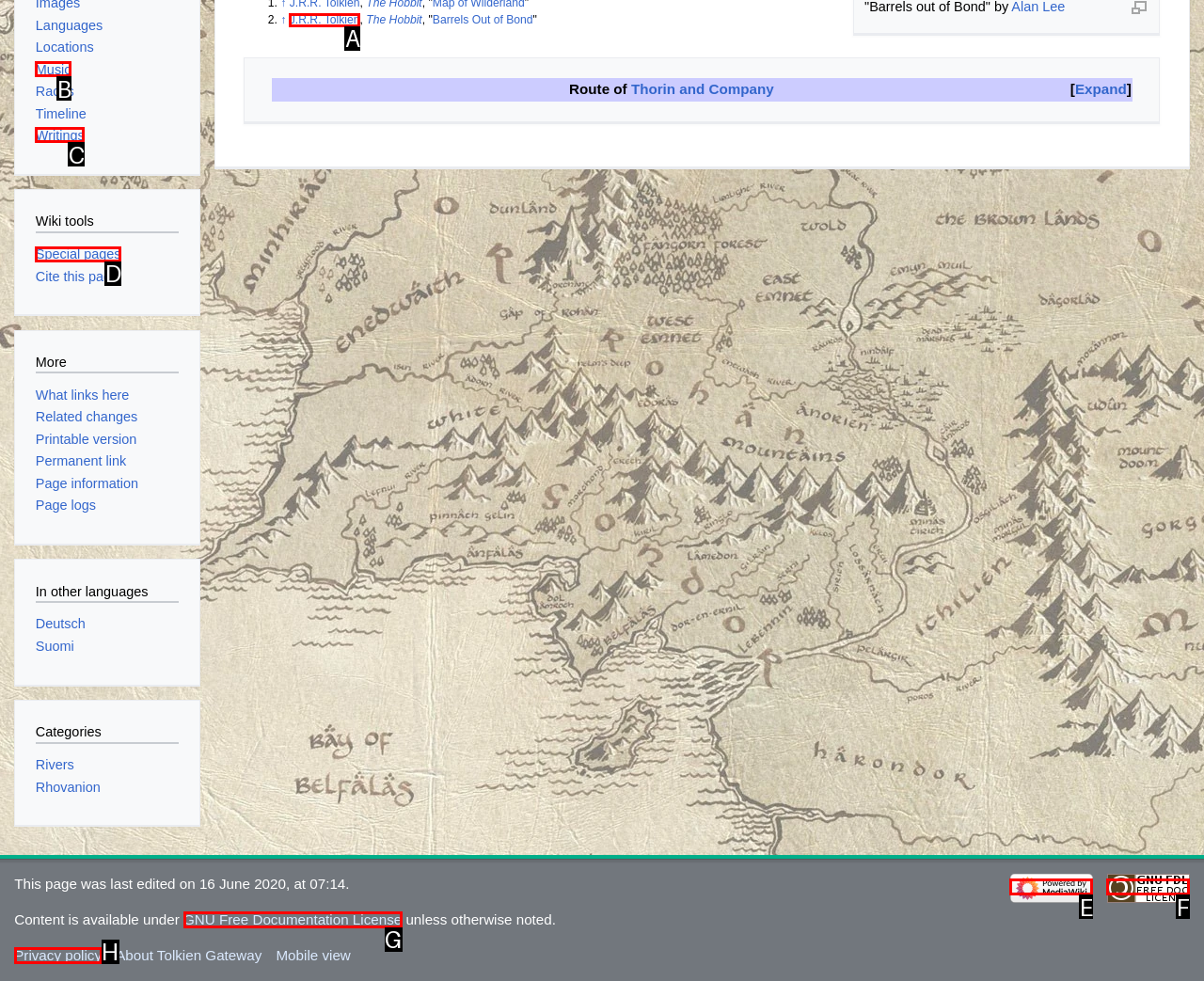Given the description: Writings, choose the HTML element that matches it. Indicate your answer with the letter of the option.

C